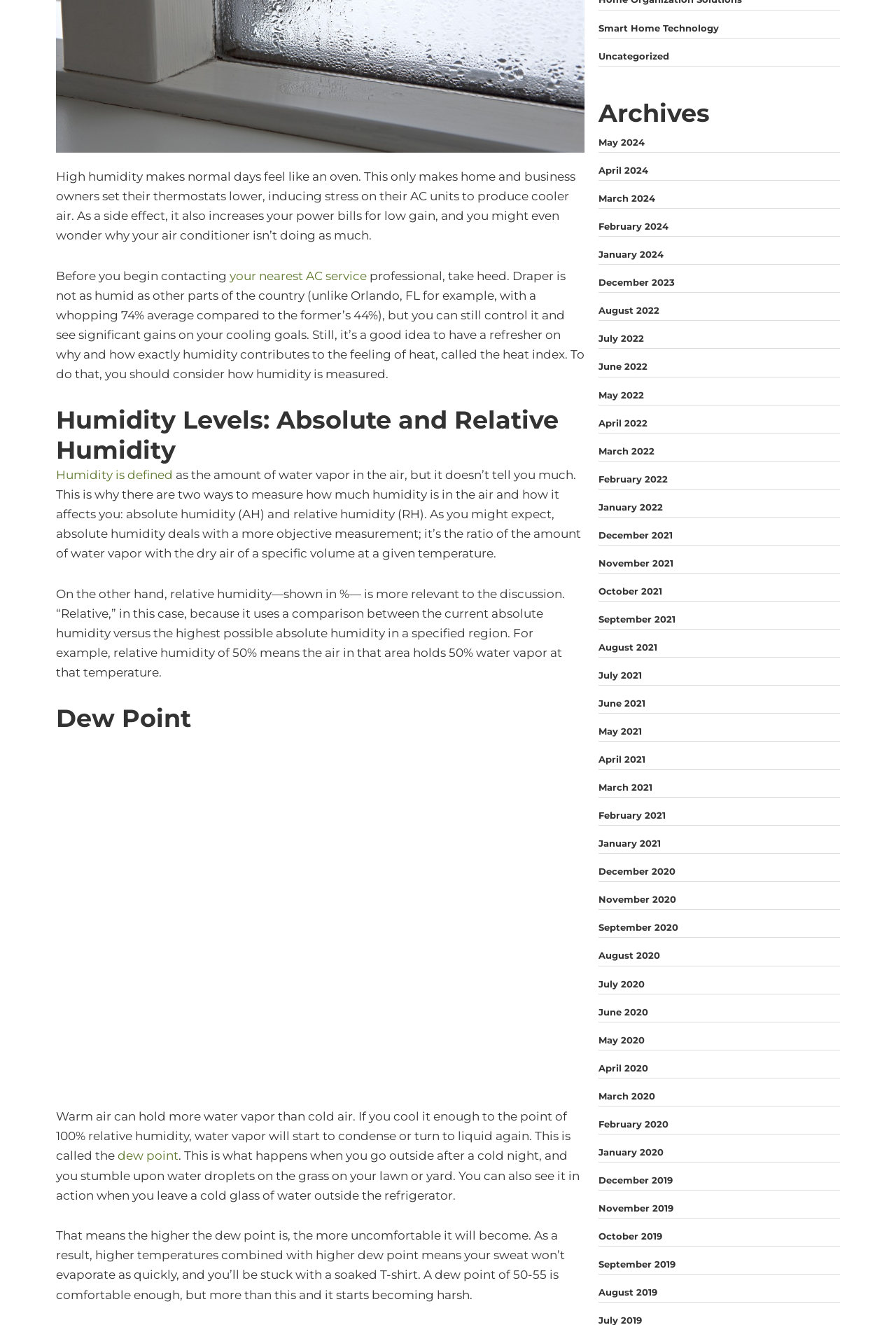For the following element description, predict the bounding box coordinates in the format (top-left x, top-left y, bottom-right x, bottom-right y). All values should be floating point numbers between 0 and 1. Description: January 2021

[0.668, 0.632, 0.738, 0.641]